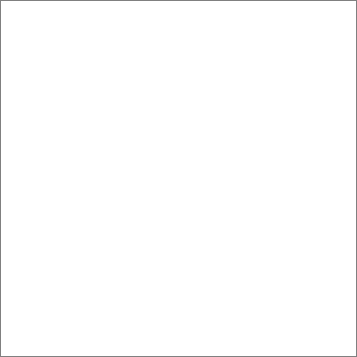Explain what is happening in the image with elaborate details.

The image displayed appears to be a placeholder or a blank graphic within a webpage context. Its positioning is prominently featured, likely representing an area designated for visual content related to financial inclusion, given the surrounding text that references the Central Bank of Nigeria's (CBN) initiatives. This section may serve to attract attention to topics of significant economic interest, like upcoming financial strategies or frameworks integral to economic planning. The visual absence hints at an incomplete presentation, which could indicate a need for relevant imagery to enhance the narrative about financial inclusivity and economic frameworks being discussed in the adjacent content.